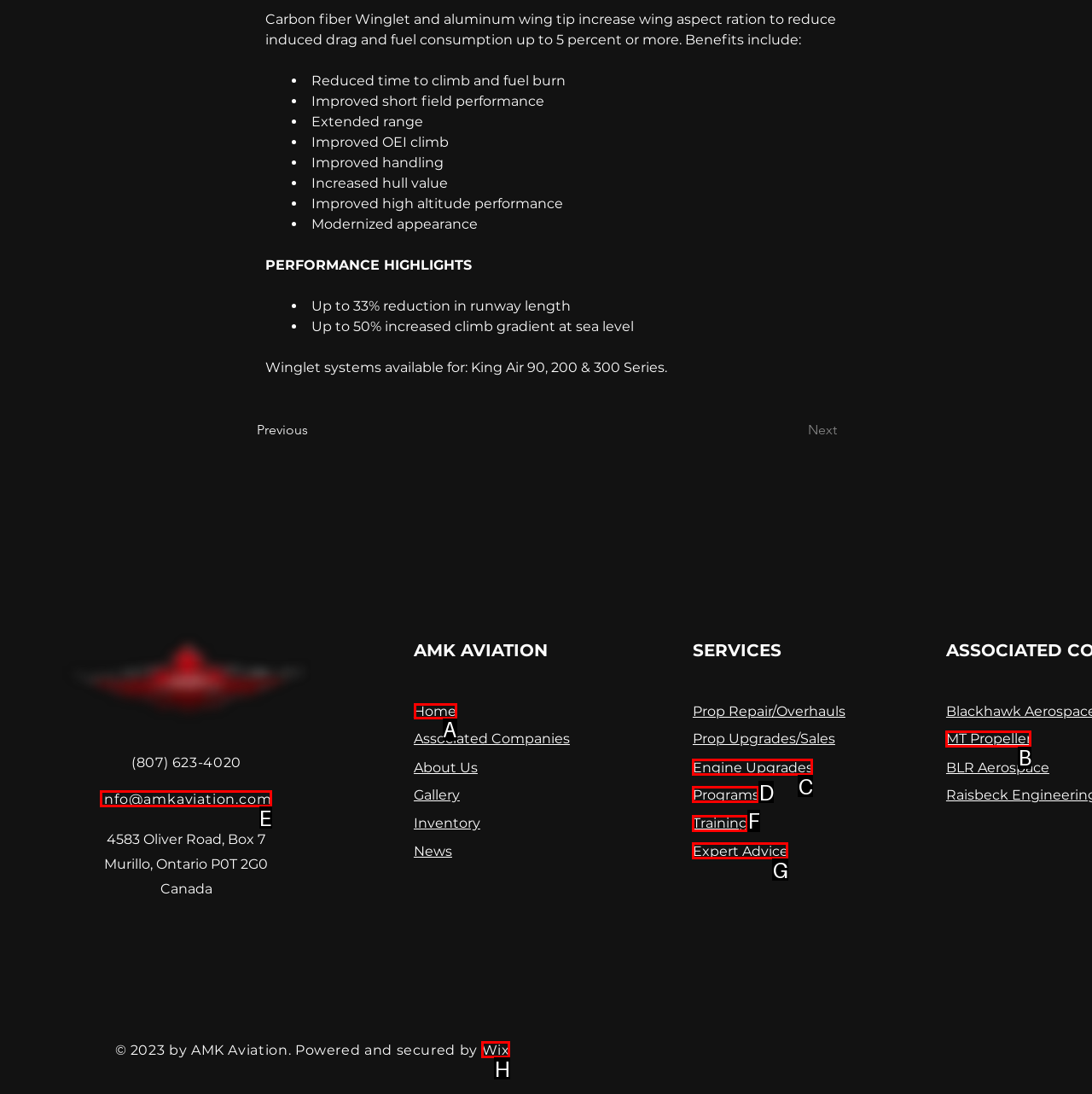Point out the UI element to be clicked for this instruction: Visit the 'Home' page. Provide the answer as the letter of the chosen element.

A